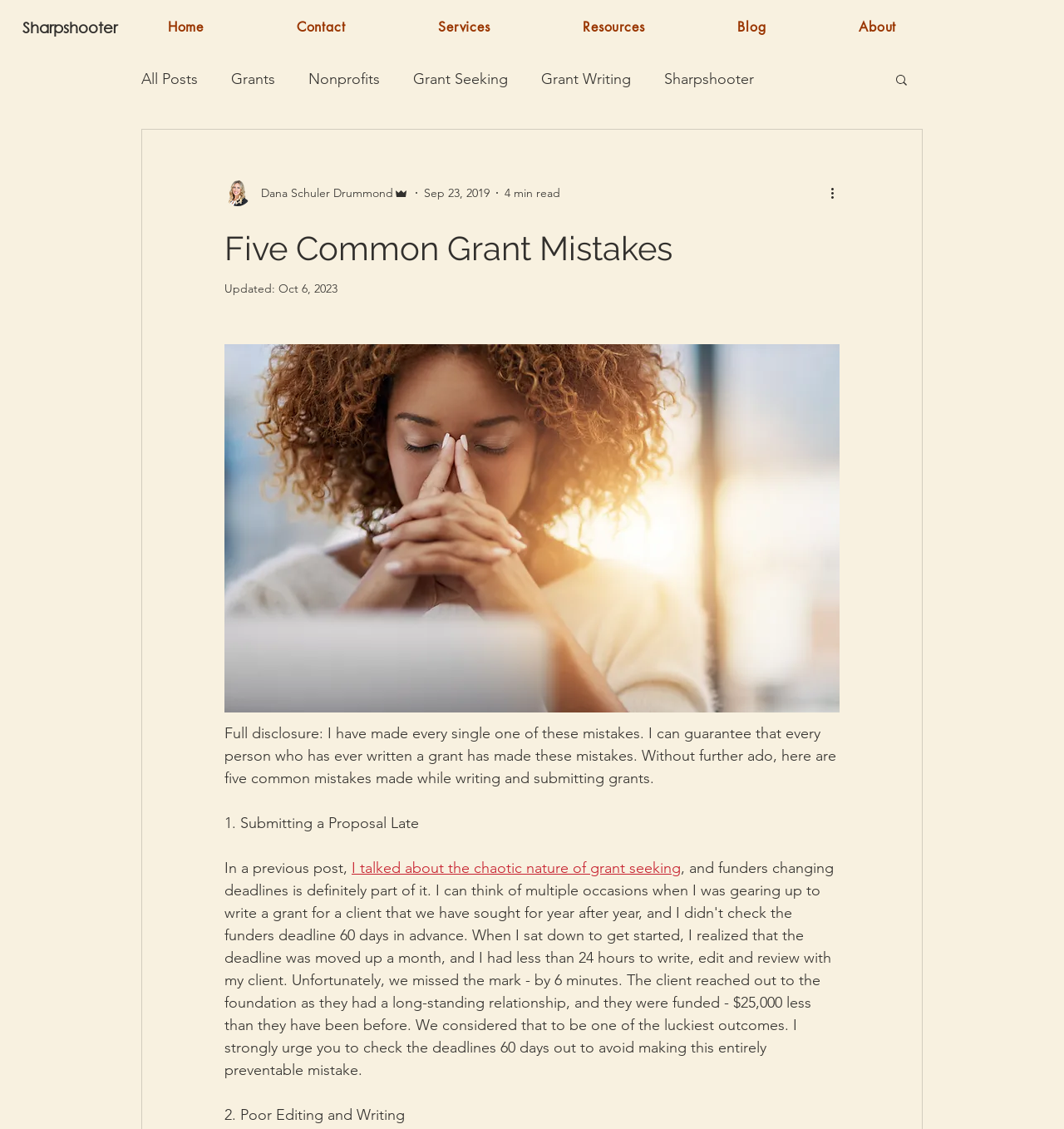Please specify the bounding box coordinates of the region to click in order to perform the following instruction: "Search for something".

[0.84, 0.064, 0.855, 0.08]